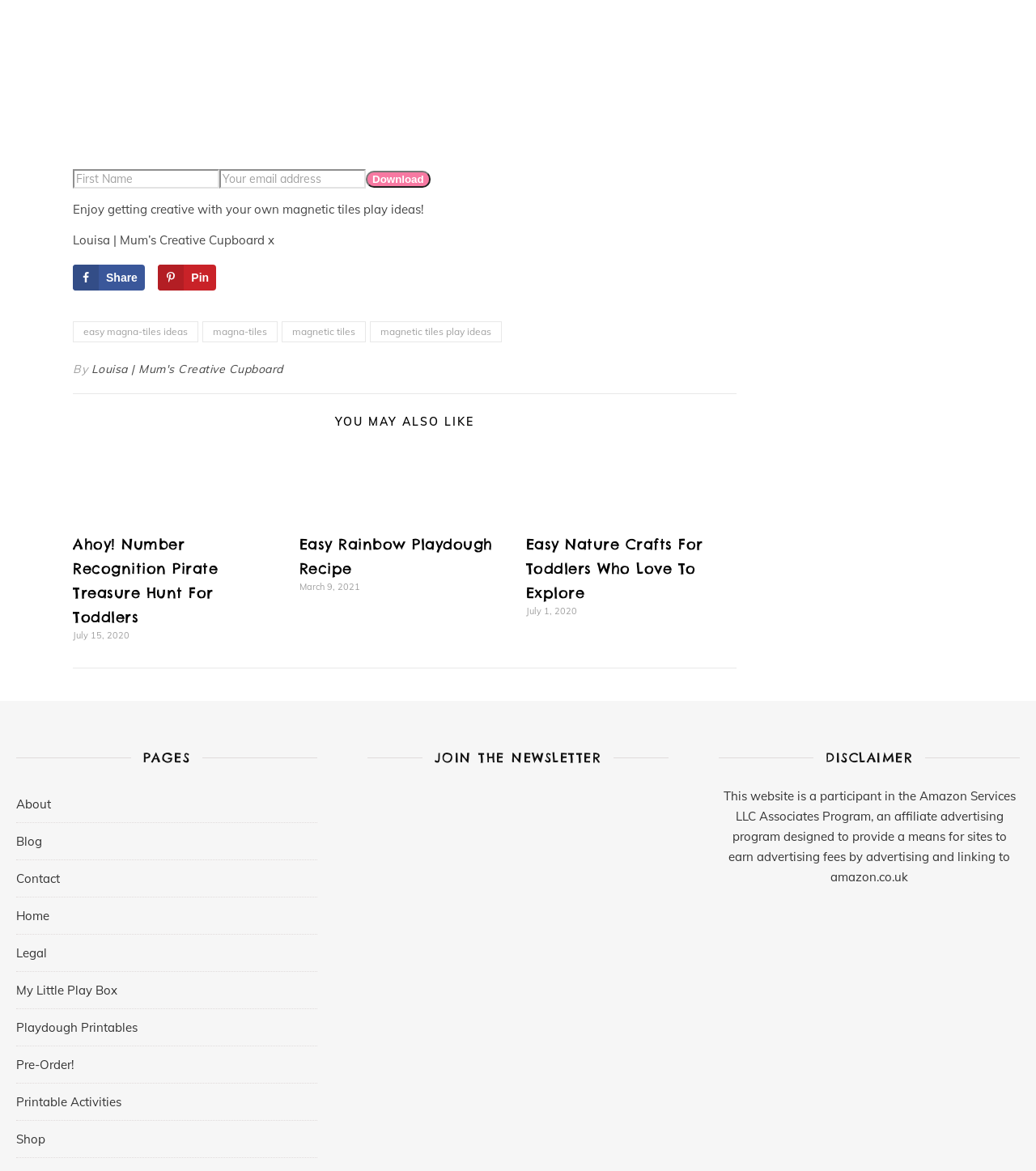What is the topic of the article 'Ahoy! Number Recognition Pirate Treasure Hunt For Toddlers'?
Please utilize the information in the image to give a detailed response to the question.

The article 'Ahoy! Number Recognition Pirate Treasure Hunt For Toddlers' is likely about a pirate-themed treasure hunt activity designed for toddlers to learn number recognition, based on its title and the context of the webpage which focuses on creative play ideas for children.